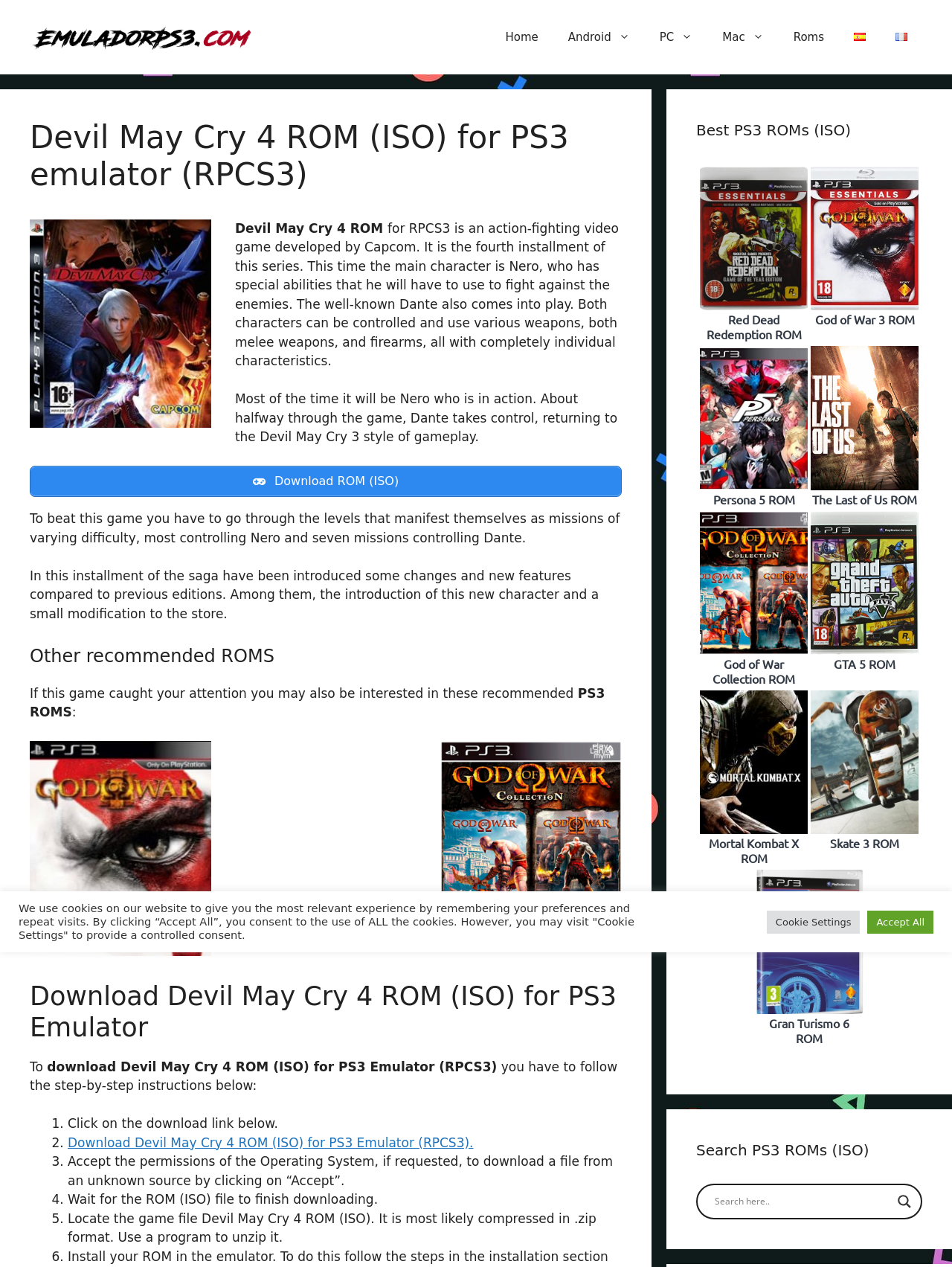Specify the bounding box coordinates for the region that must be clicked to perform the given instruction: "Share on Facebook".

None